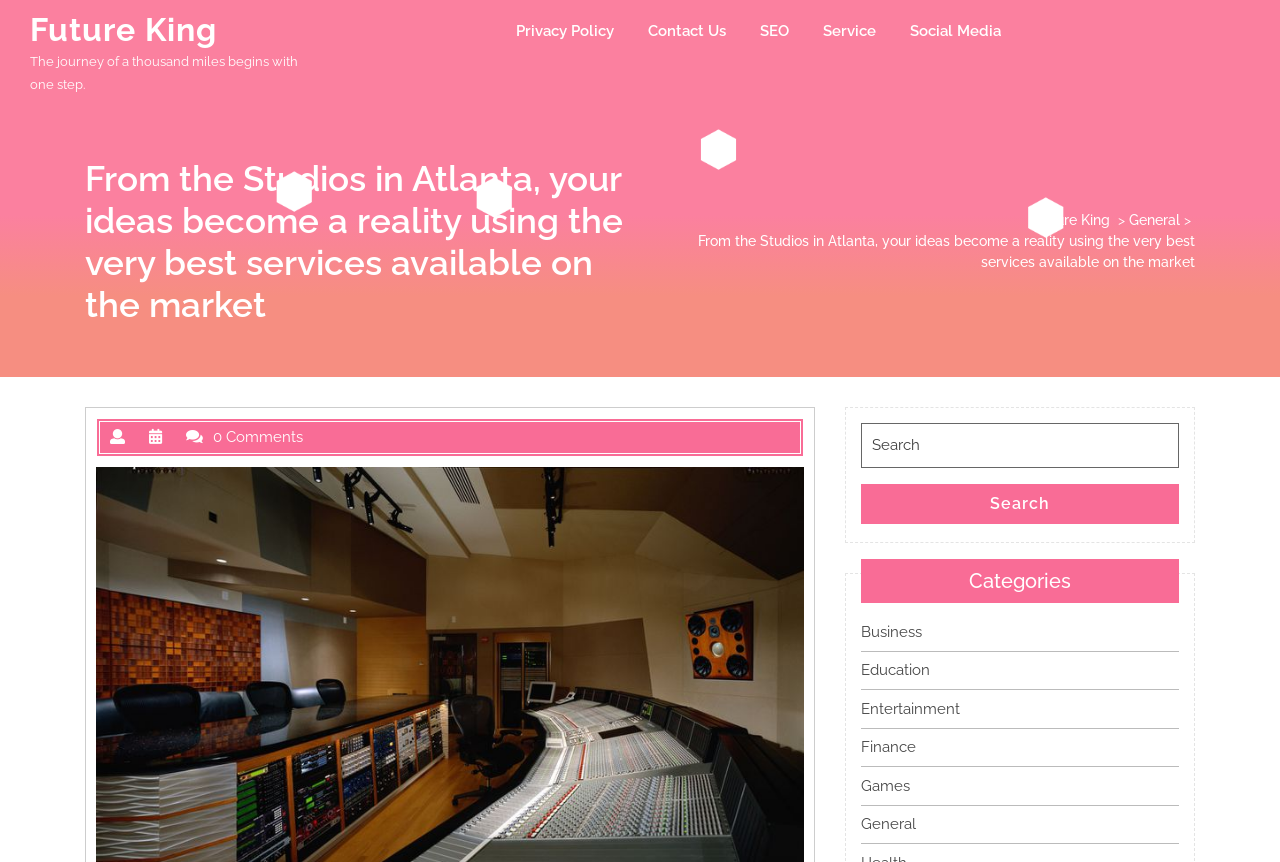Can you extract the headline from the webpage for me?

From the Studios in Atlanta, your ideas become a reality using the very best services available on the market